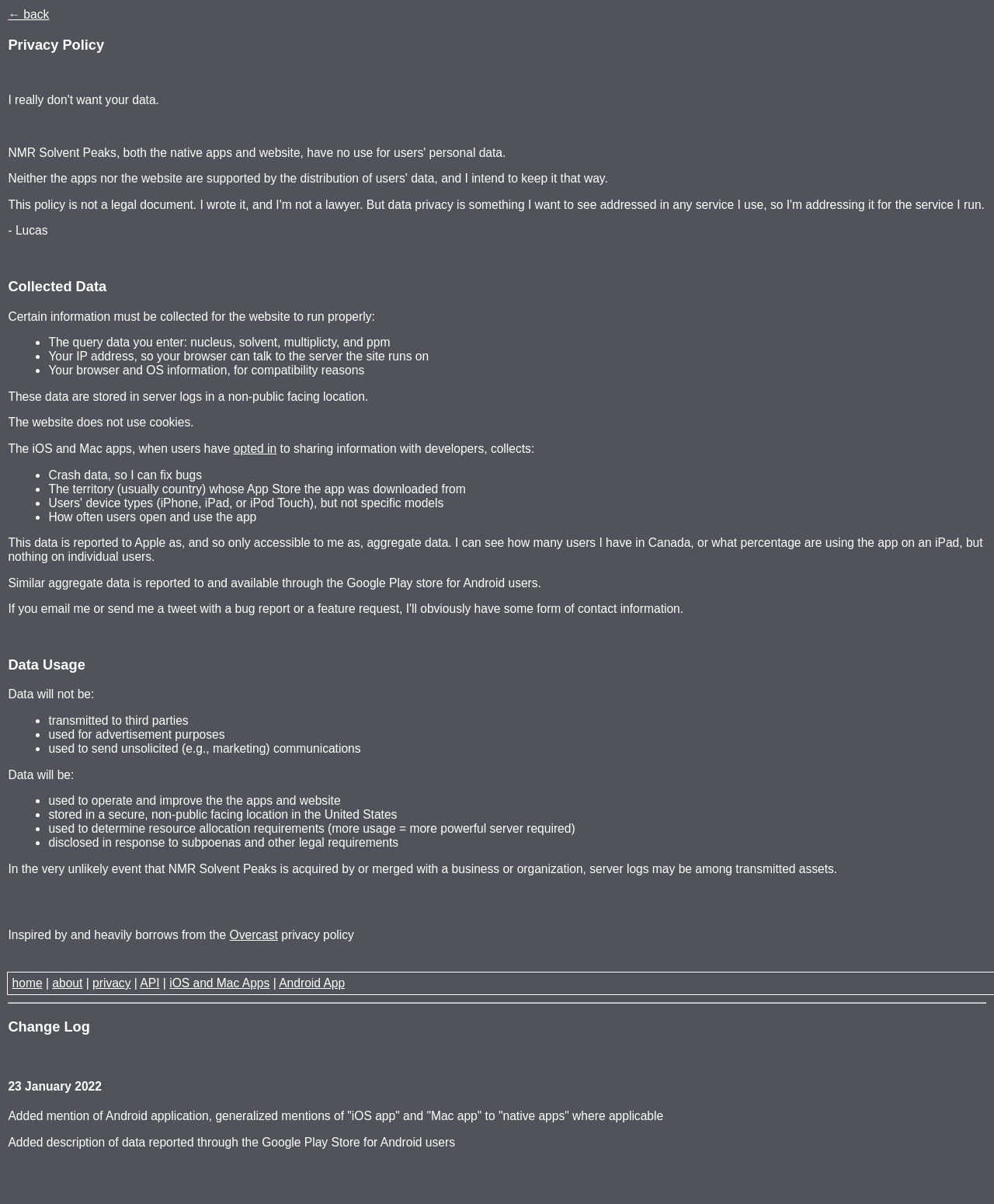Locate the bounding box coordinates of the element you need to click to accomplish the task described by this instruction: "read privacy policy".

[0.006, 0.023, 0.763, 0.034]